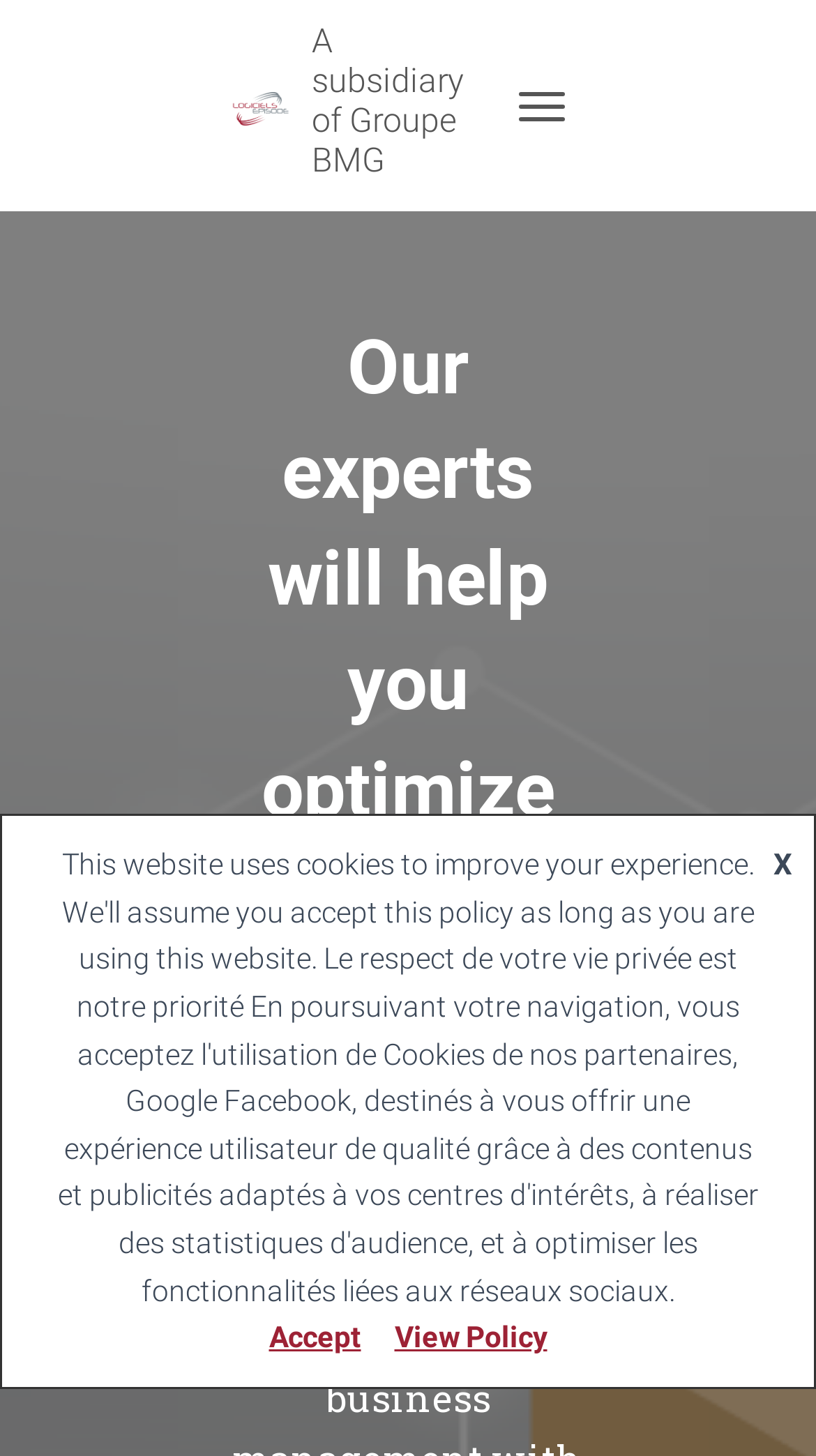What is the function of the button?
Provide a detailed and extensive answer to the question.

The function of the button can be found in the button element with the text 'TOGGLE NAVIGATION'.